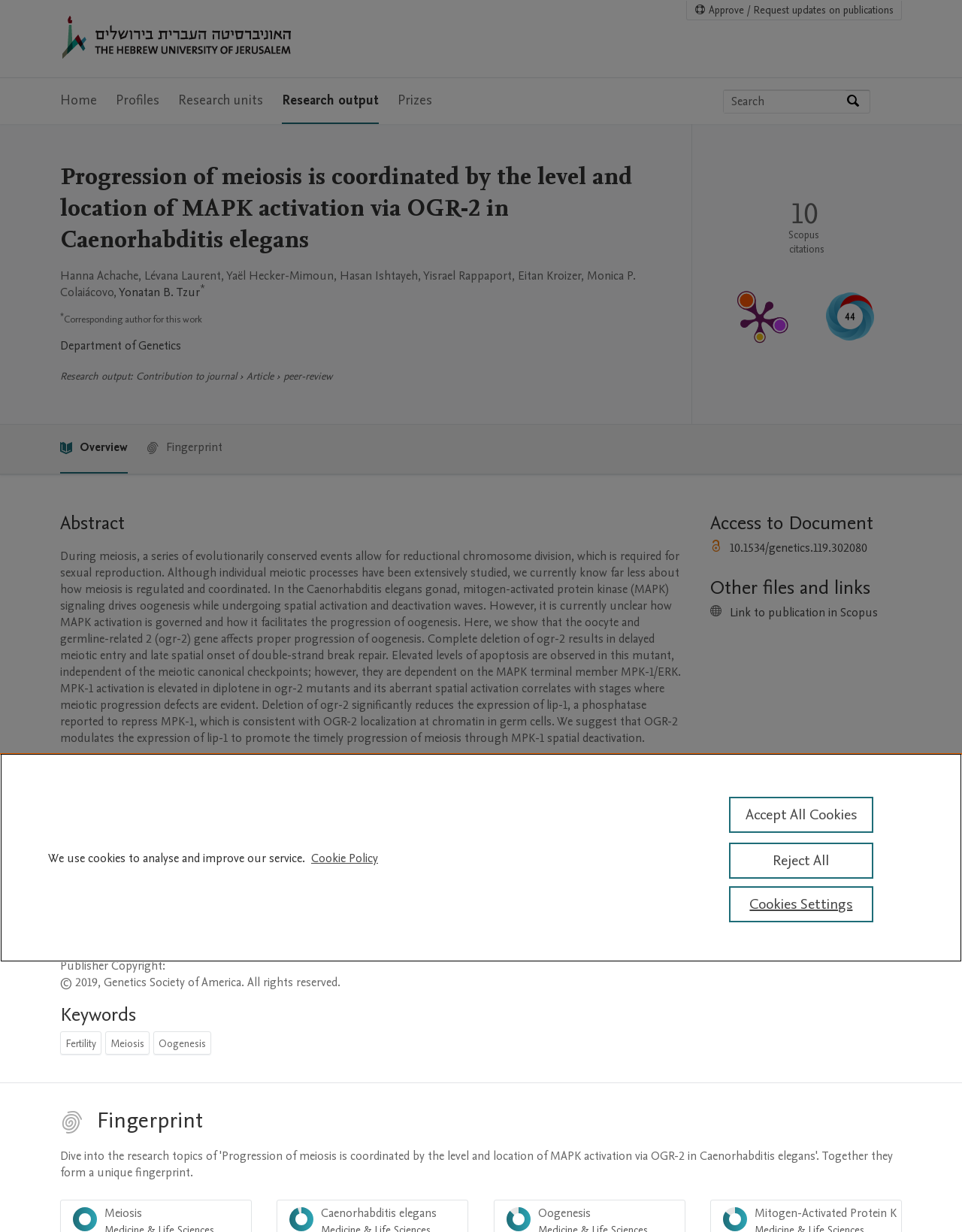Identify the bounding box coordinates of the clickable region required to complete the instruction: "View publication metrics". The coordinates should be given as four float numbers within the range of 0 and 1, i.e., [left, top, right, bottom].

[0.719, 0.1, 0.93, 0.344]